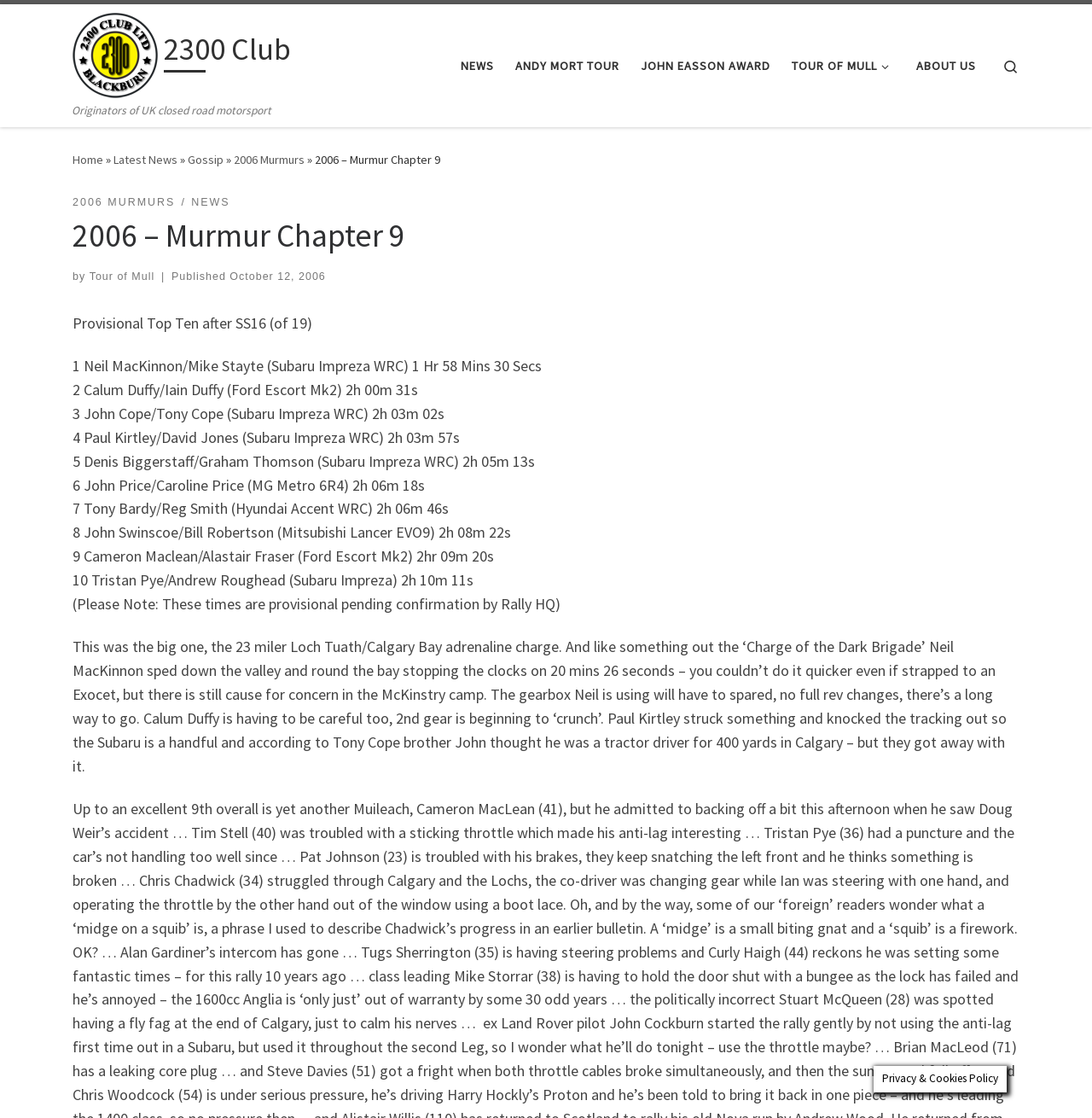What is the name of the club? Examine the screenshot and reply using just one word or a brief phrase.

2300 Club